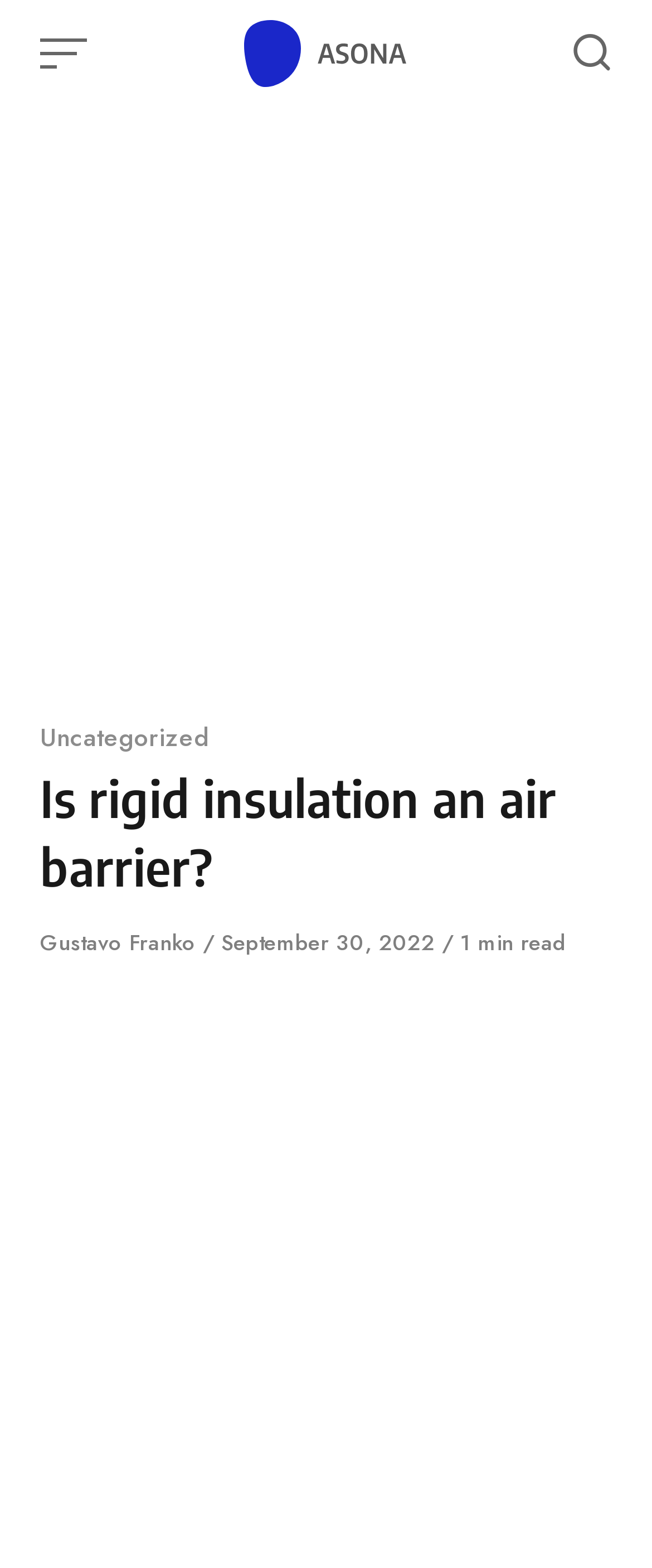Who is the author of this article?
Give a one-word or short phrase answer based on the image.

Gustavo Franko